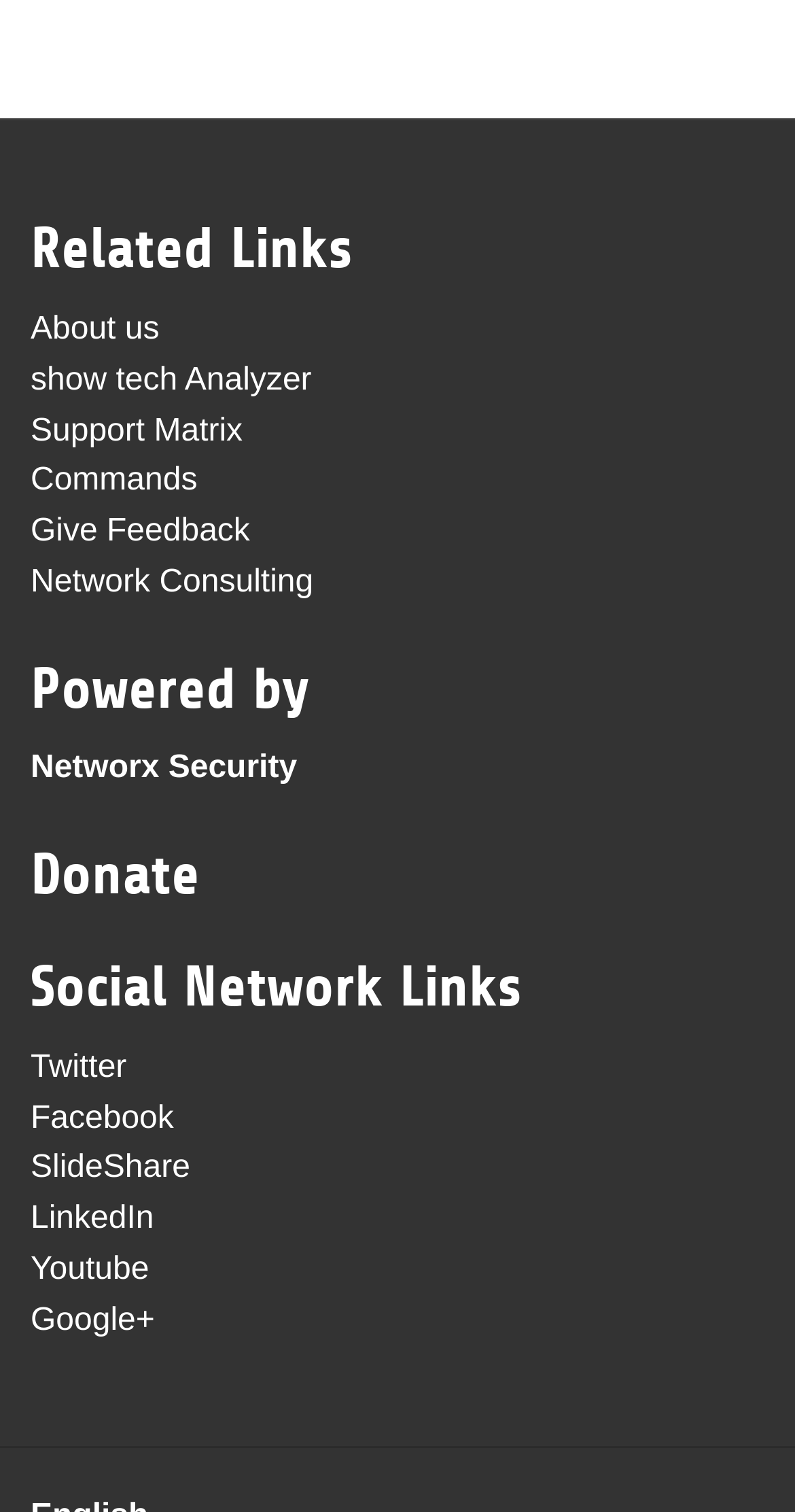Please identify the bounding box coordinates of the area I need to click to accomplish the following instruction: "Donate".

[0.038, 0.557, 0.251, 0.601]